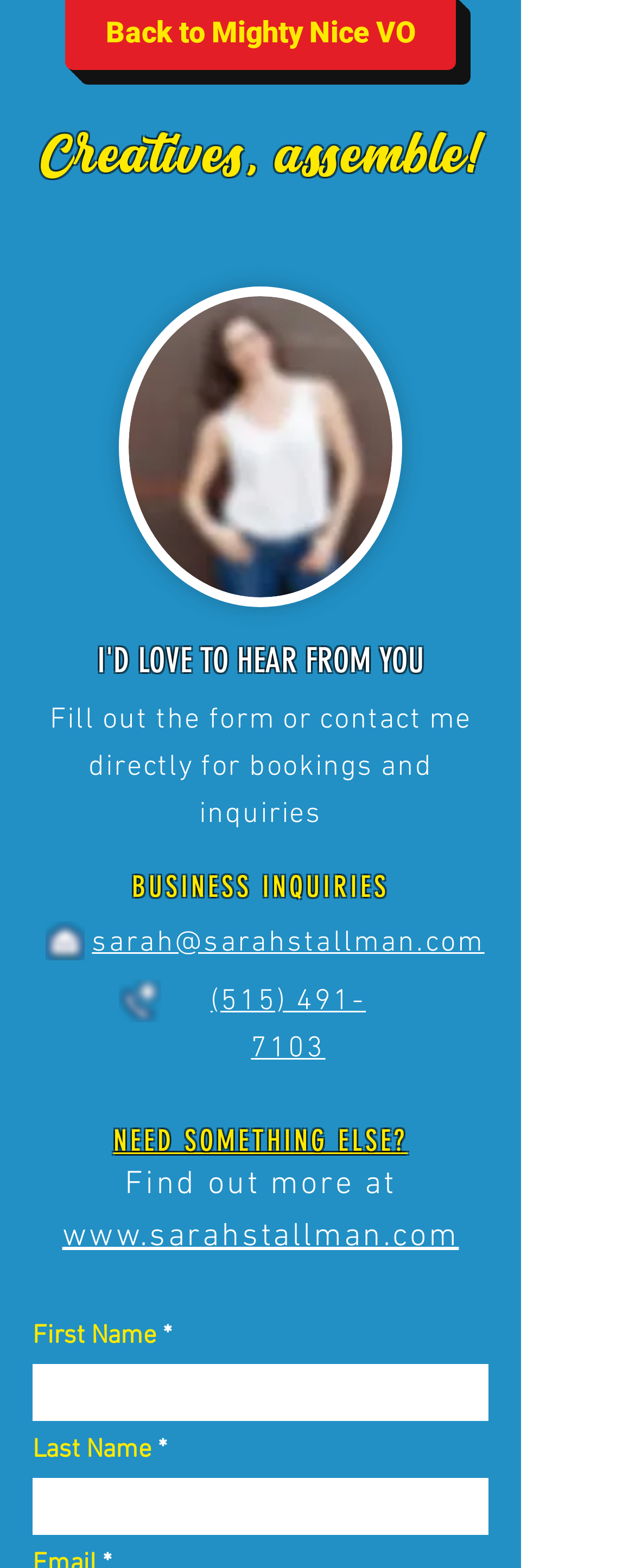How many social media links are there?
Please provide a comprehensive and detailed answer to the question.

The social media links are listed in the 'Social Bar' section, which includes links to Instagram, Facebook, LinkedIn, and YouTube, making a total of 4 social media links.